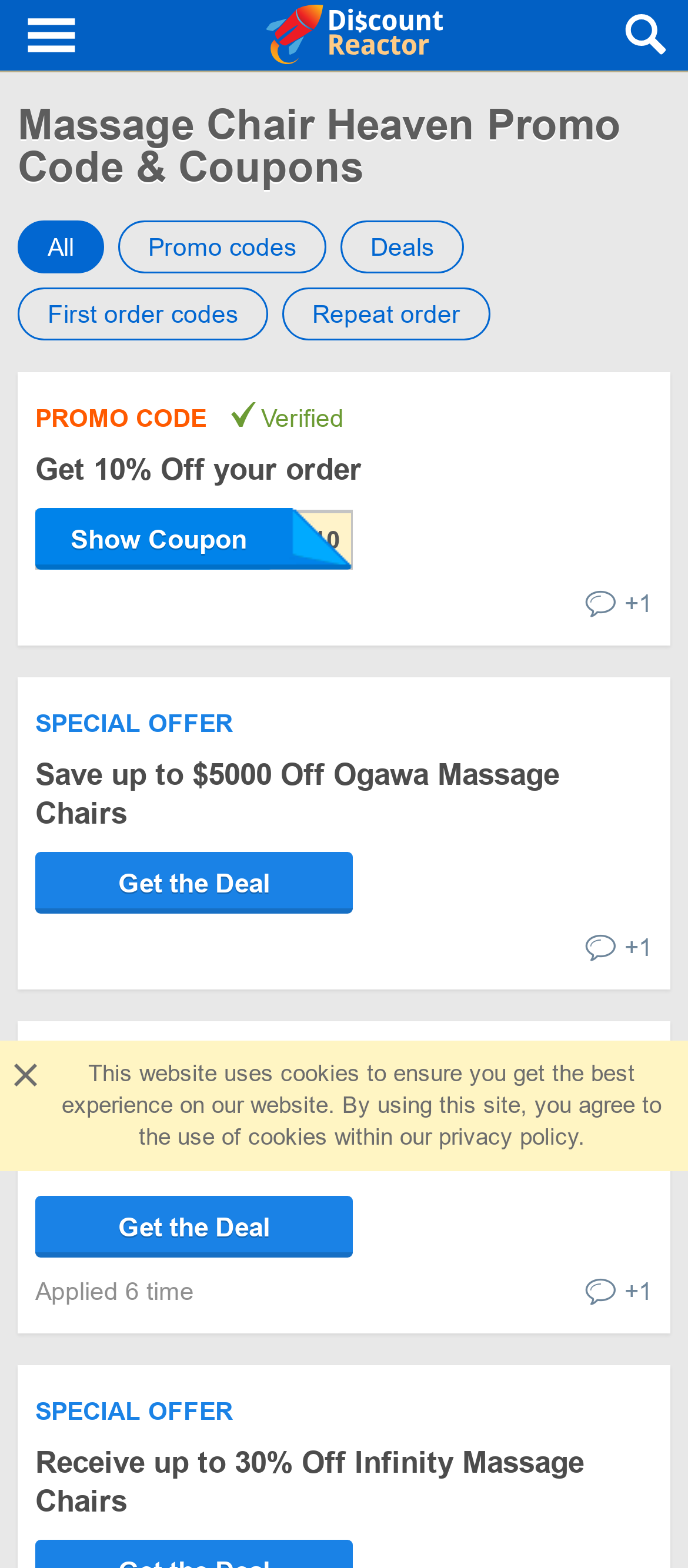Illustrate the webpage's structure and main components comprehensively.

The webpage is about Massage Chair Heaven promo codes and discounts. At the top, there is a navigation link for DiscountReactor and a link to DiscountReactor itself. Below that, there is a heading that reads "Massage Chair Heaven Promo Code & Coupons". 

Under the heading, there are three tabs labeled "All", "Promo codes", and "Deals", which are positioned horizontally. Below these tabs, there are two more labels, "First order codes" and "Repeat order", also positioned horizontally.

The main content of the webpage is a list of promo codes and deals. Each promo code or deal is presented in a similar format, with a label "PROMO CODE" or "SPECIAL OFFER" followed by a description of the offer, such as "Get 10% Off your order" or "Save up to $5000 Off Ogawa Massage Chairs". There are also links to "Get the Deal" or "Show Coupon" associated with each offer. Some offers have a "Verified" label next to them. 

On the right side of each offer, there is a "+1" icon, which is a link. At the bottom of the webpage, there is a notice about the website's use of cookies, with a link to the privacy policy.